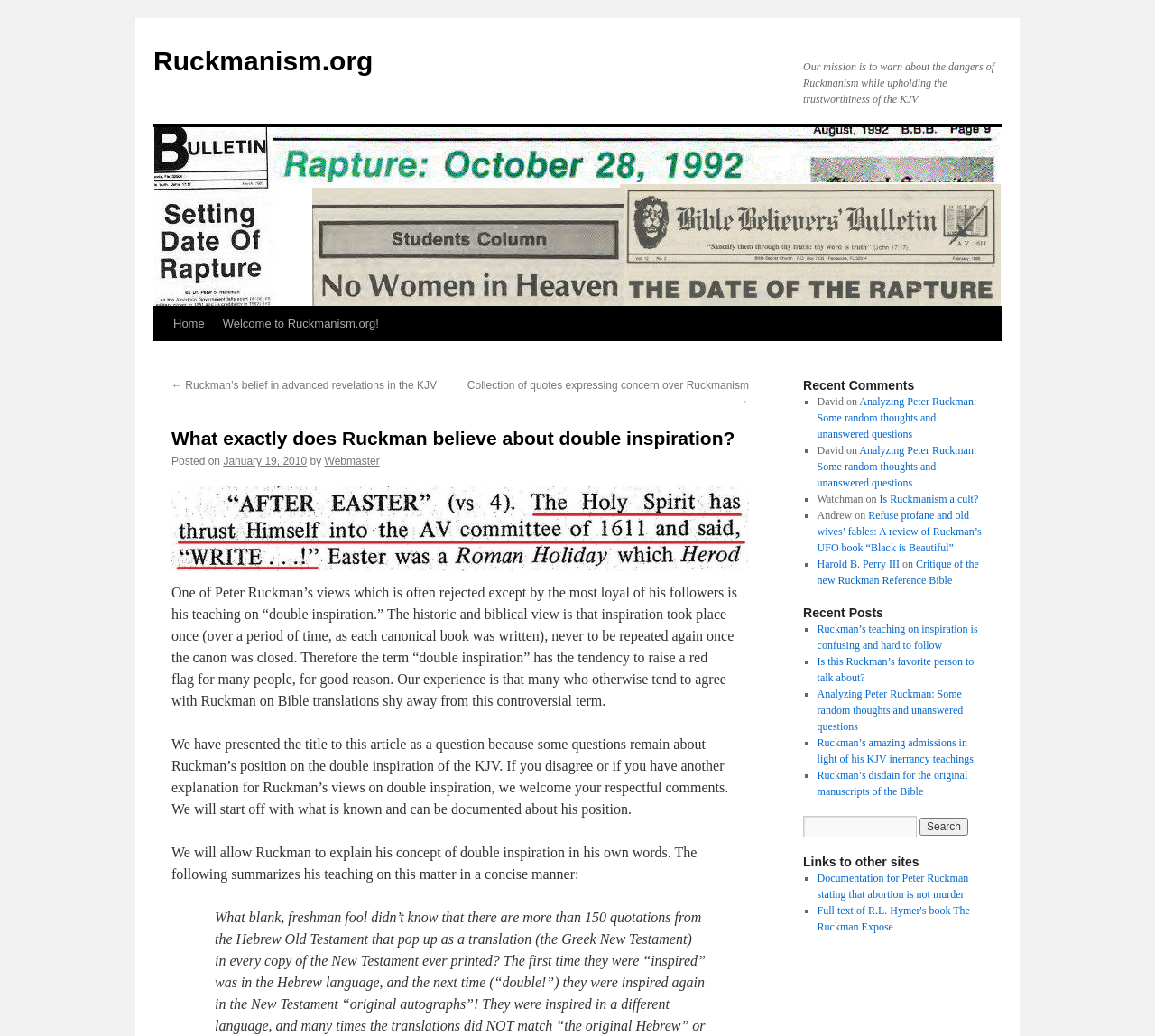Based on the image, provide a detailed response to the question:
What is the mission of Ruckmanism.org?

The mission of Ruckmanism.org is to warn about the dangers of Ruckmanism while upholding the trustworthiness of the KJV, as stated in the static text element 'Our mission is to warn about the dangers of Ruckmanism while upholding the trustworthiness of the KJV'.